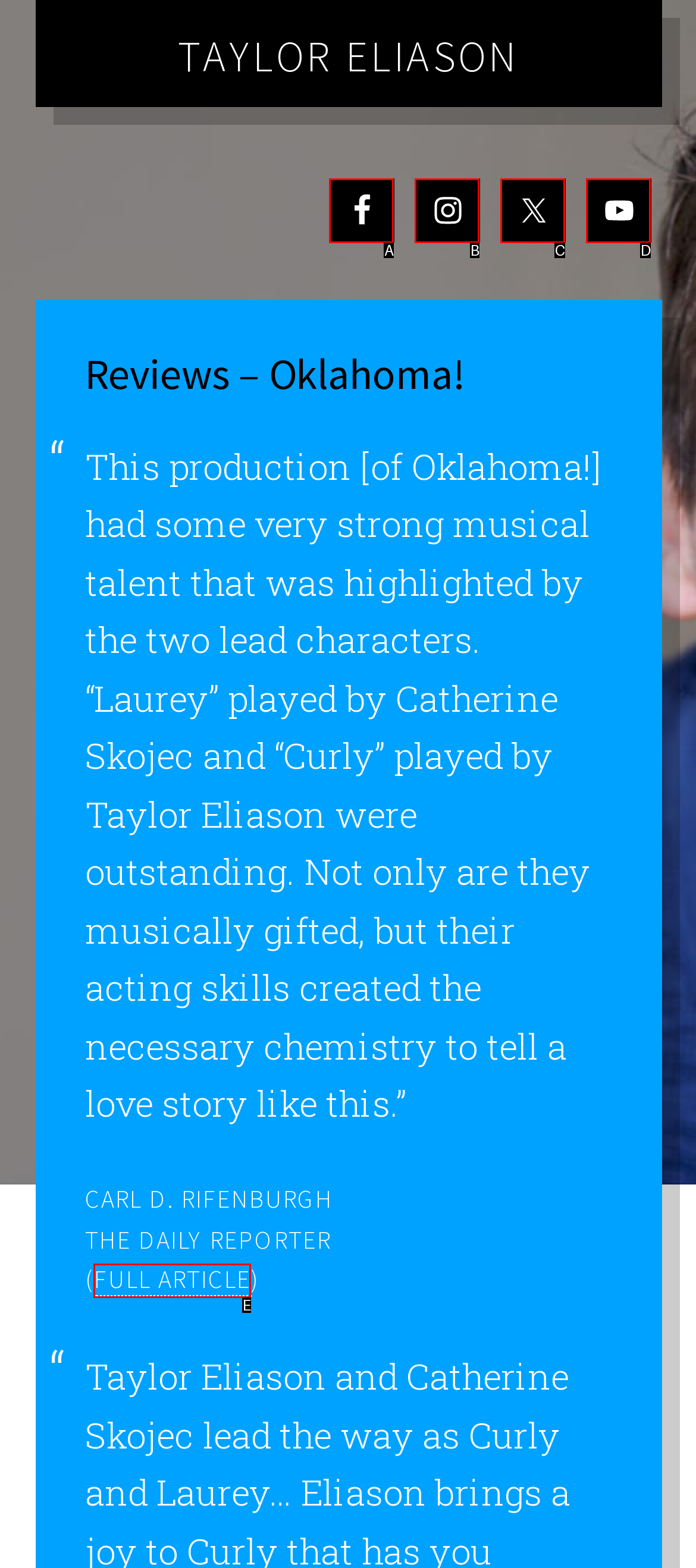From the given options, find the HTML element that fits the description: Instagram. Reply with the letter of the chosen element.

B